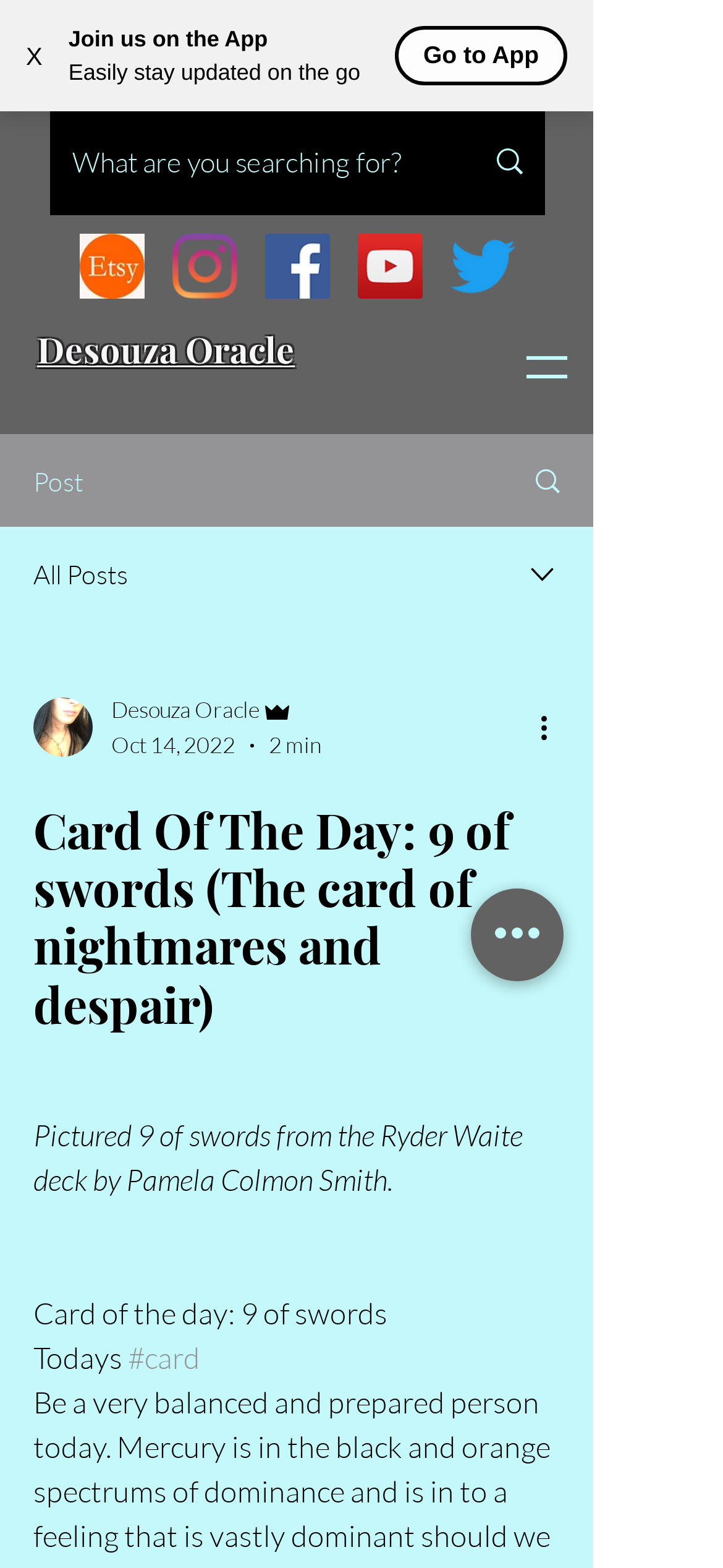Answer this question using a single word or a brief phrase:
How many social media links are there?

5